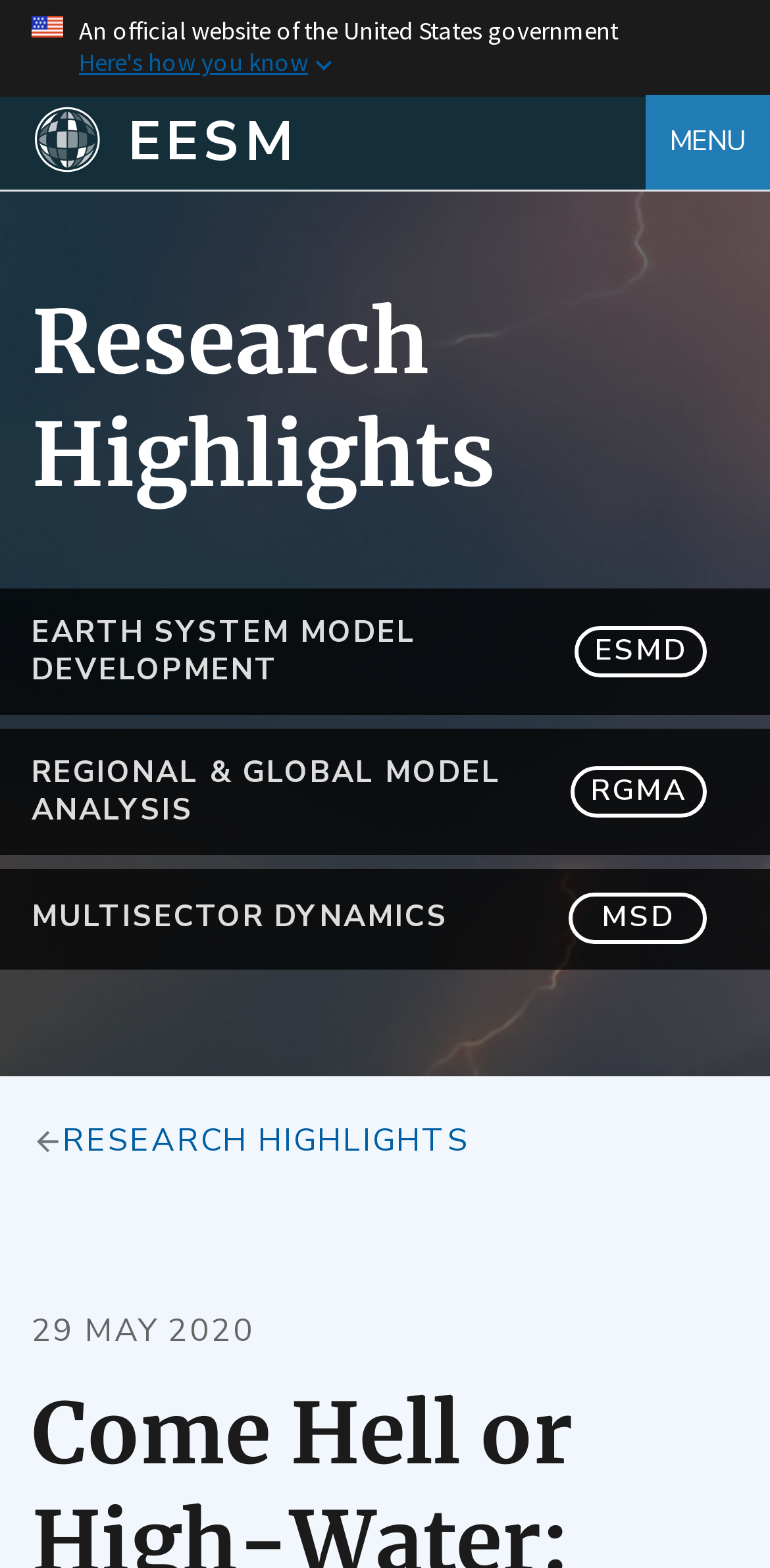Examine the image carefully and respond to the question with a detailed answer: 
What is the purpose of the 'MENU' button?

I inferred this by looking at the button labeled 'MENU', which is typically used to open a menu or navigation options on a website.